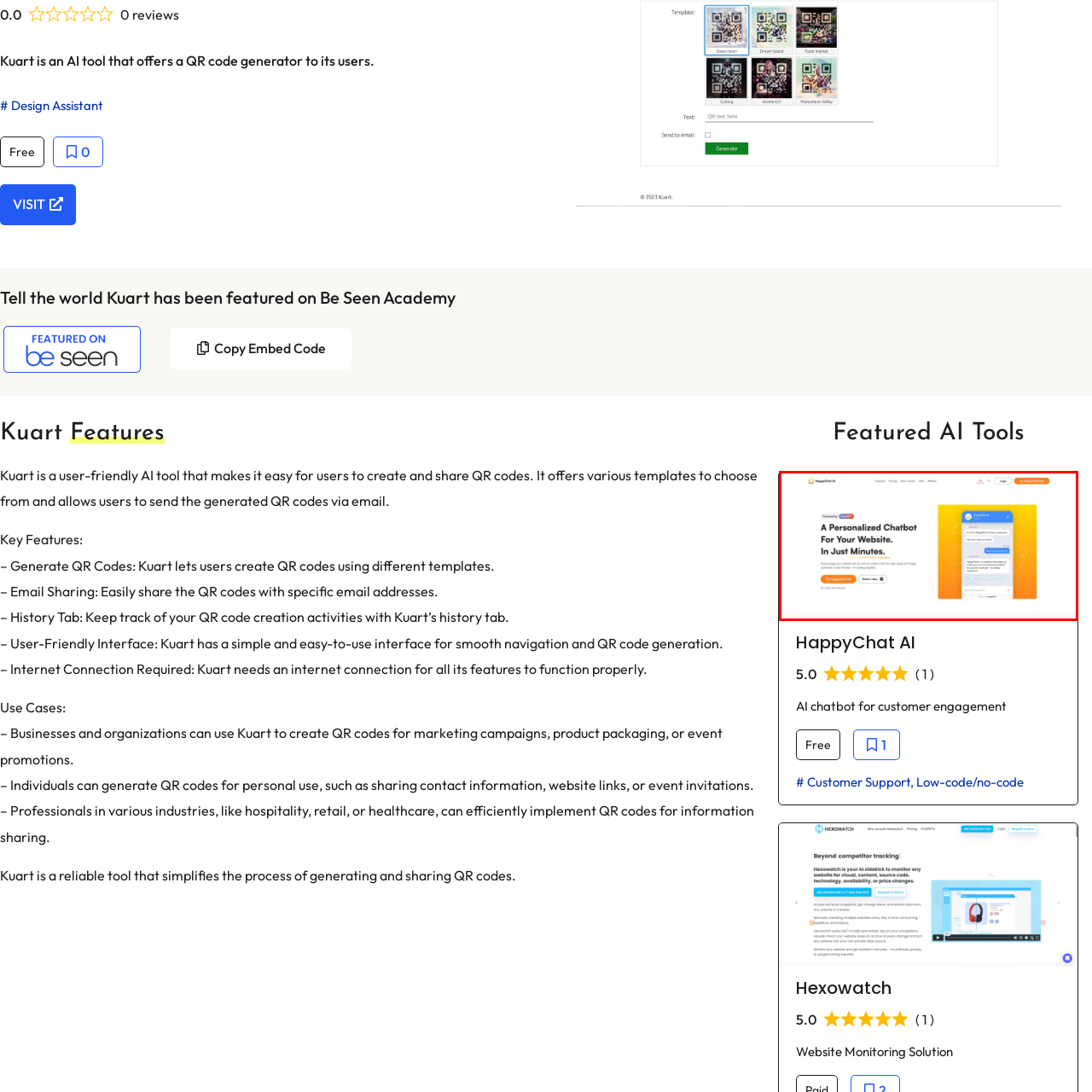Direct your gaze to the image circumscribed by the red boundary and deliver a thorough answer to the following question, drawing from the image's details: 
What is the tone of the chatbot interface?

The image showcases a chatbot that engages users in real-time, providing instant responses to queries. The caption describes the interface as having an 'aesthetically pleasing design and a vibrant color scheme', which suggests a friendly and approachable tone.